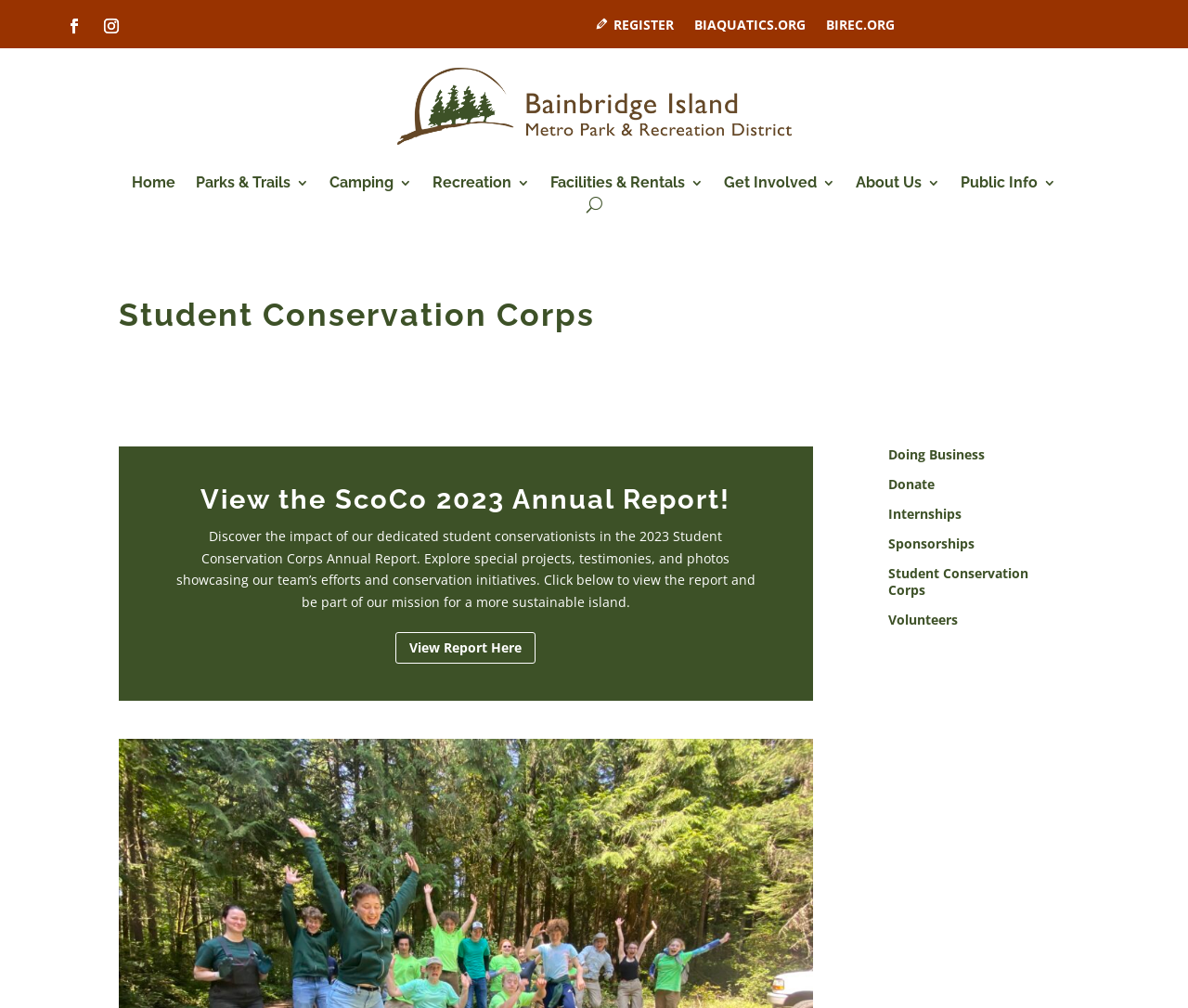What are the different sections of the website?
Answer the question with a thorough and detailed explanation.

The different sections of the website can be found in the links located at the top of the webpage, which include 'Home', 'Parks & Trails', 'Camping', 'Recreation', 'Facilities & Rentals', 'Get Involved', 'About Us', and 'Public Info'.